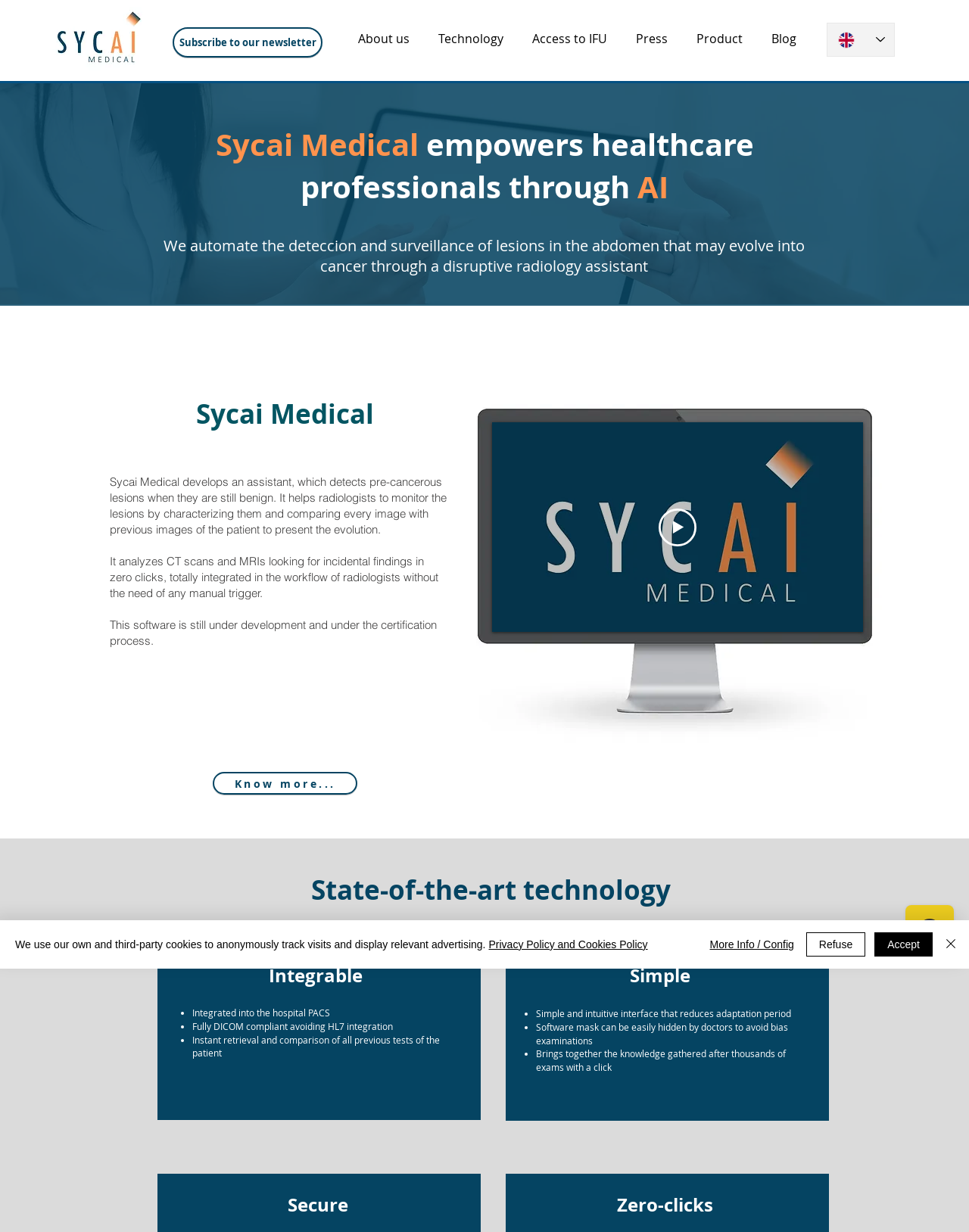Please locate the bounding box coordinates of the element's region that needs to be clicked to follow the instruction: "Login". The bounding box coordinates should be provided as four float numbers between 0 and 1, i.e., [left, top, right, bottom].

[0.195, 0.043, 0.305, 0.068]